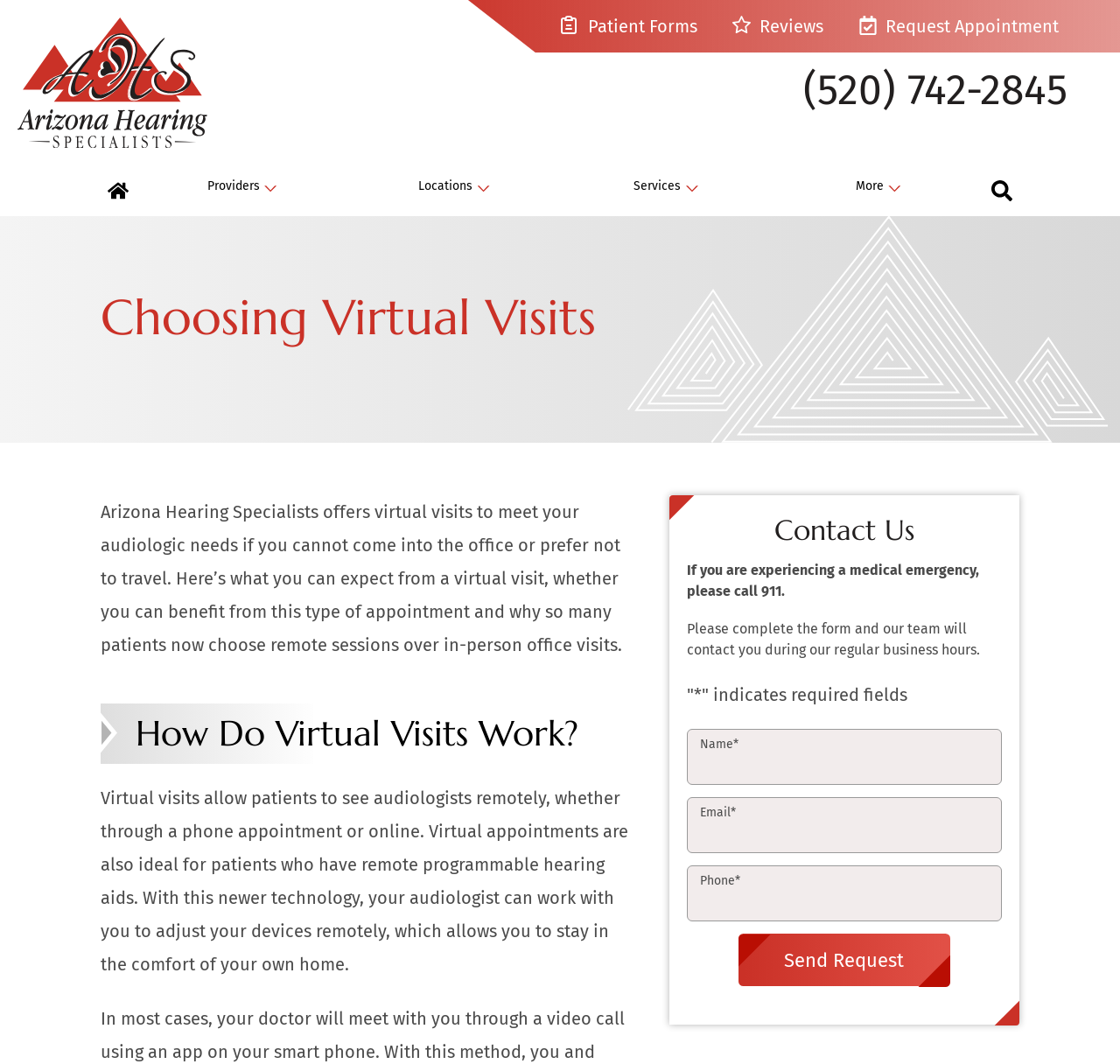What can be adjusted remotely?
Refer to the screenshot and answer in one word or phrase.

Hearing aids